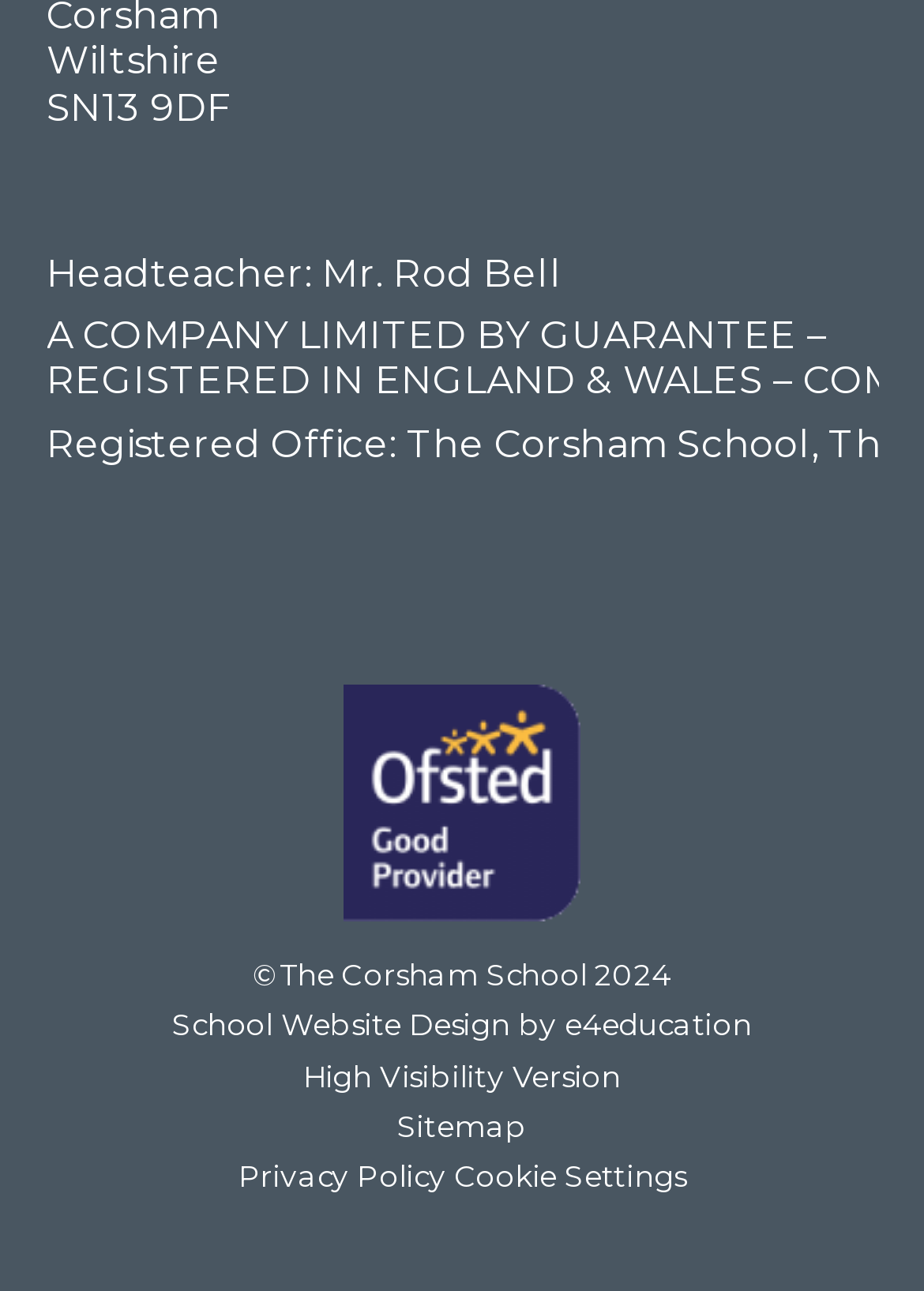What is the name of the company that designed the school's website?
Please provide a single word or phrase as your answer based on the screenshot.

e4education